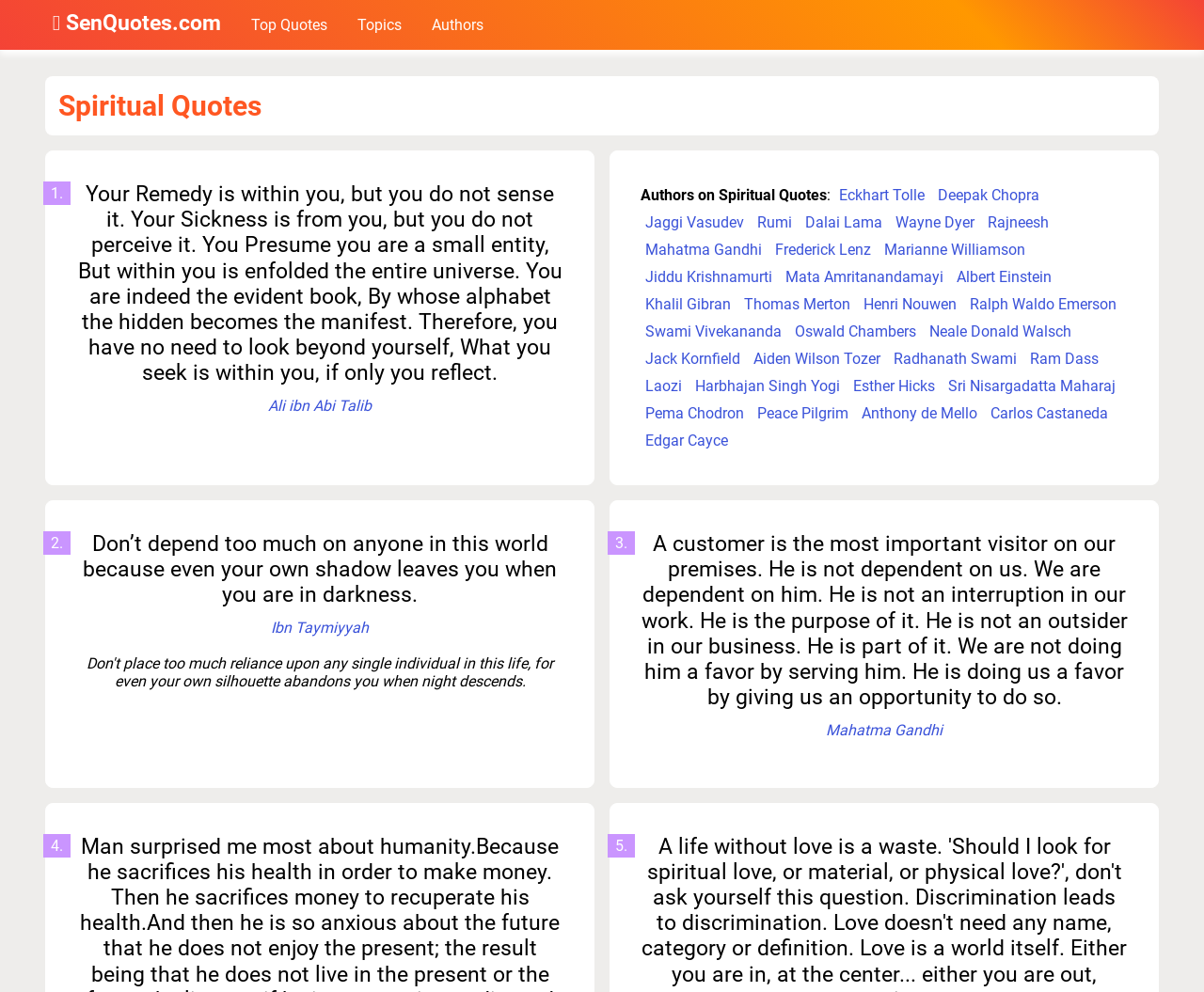Please locate the bounding box coordinates of the element that should be clicked to achieve the given instruction: "Explore quotes by Eckhart Tolle".

[0.693, 0.183, 0.772, 0.21]